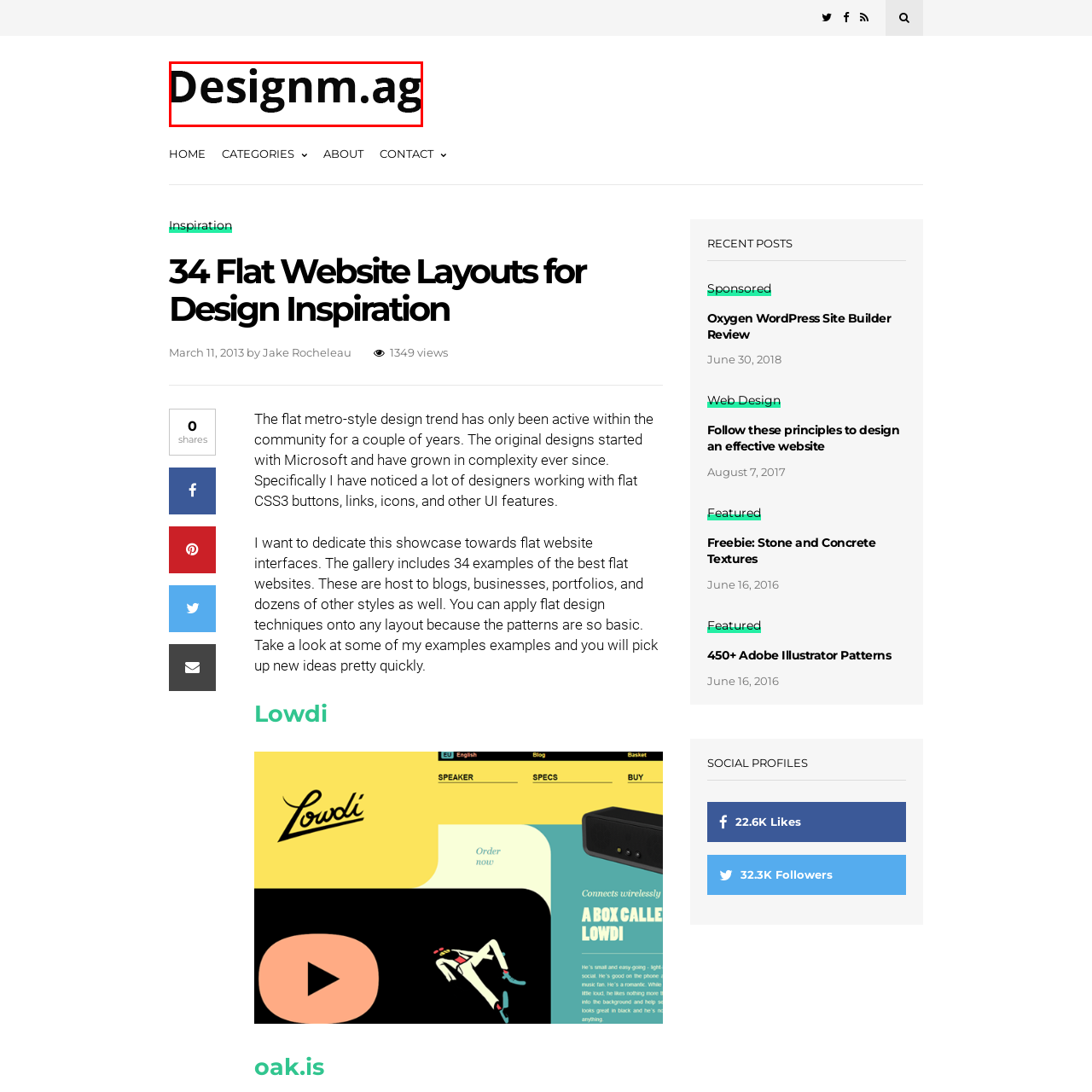Examine the portion within the green circle, What type of content is available on the website? 
Reply succinctly with a single word or phrase.

Design-related content